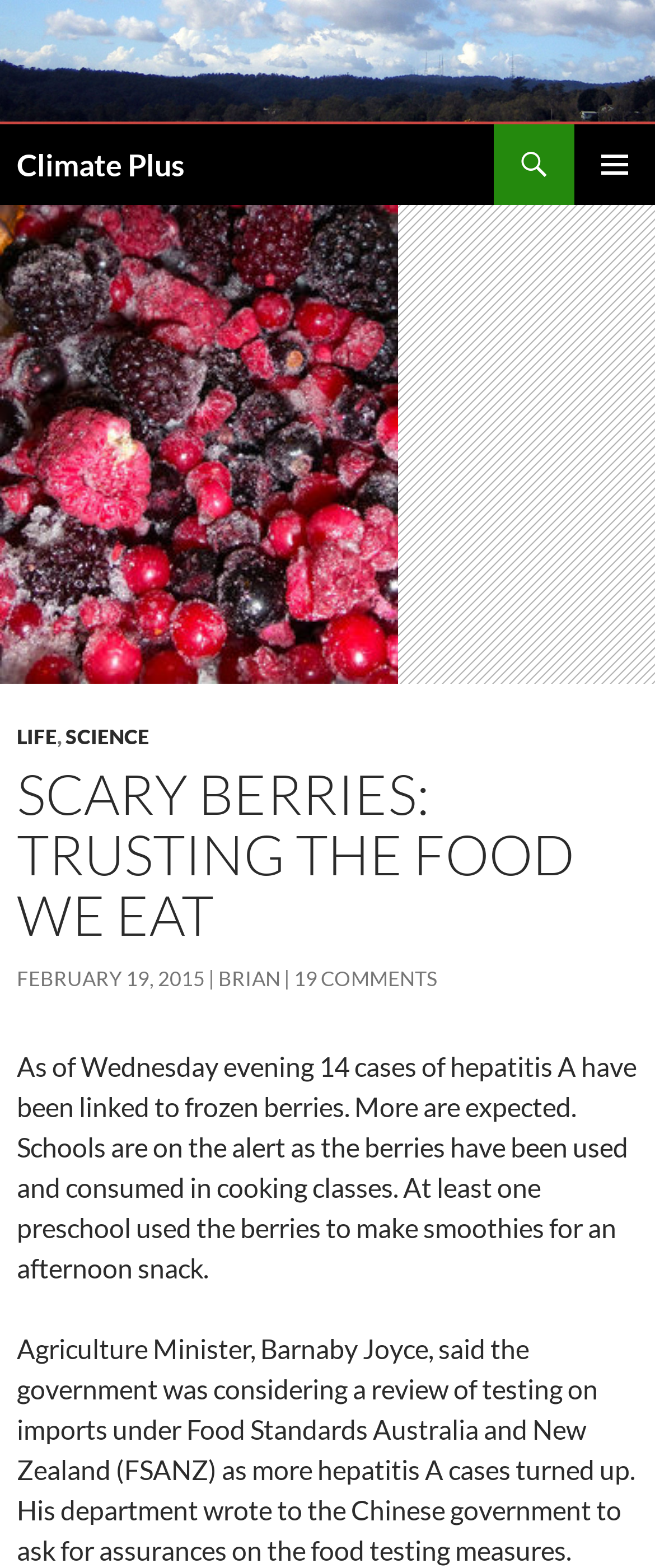Provide the bounding box coordinates of the HTML element this sentence describes: "Brian".

[0.333, 0.616, 0.428, 0.632]